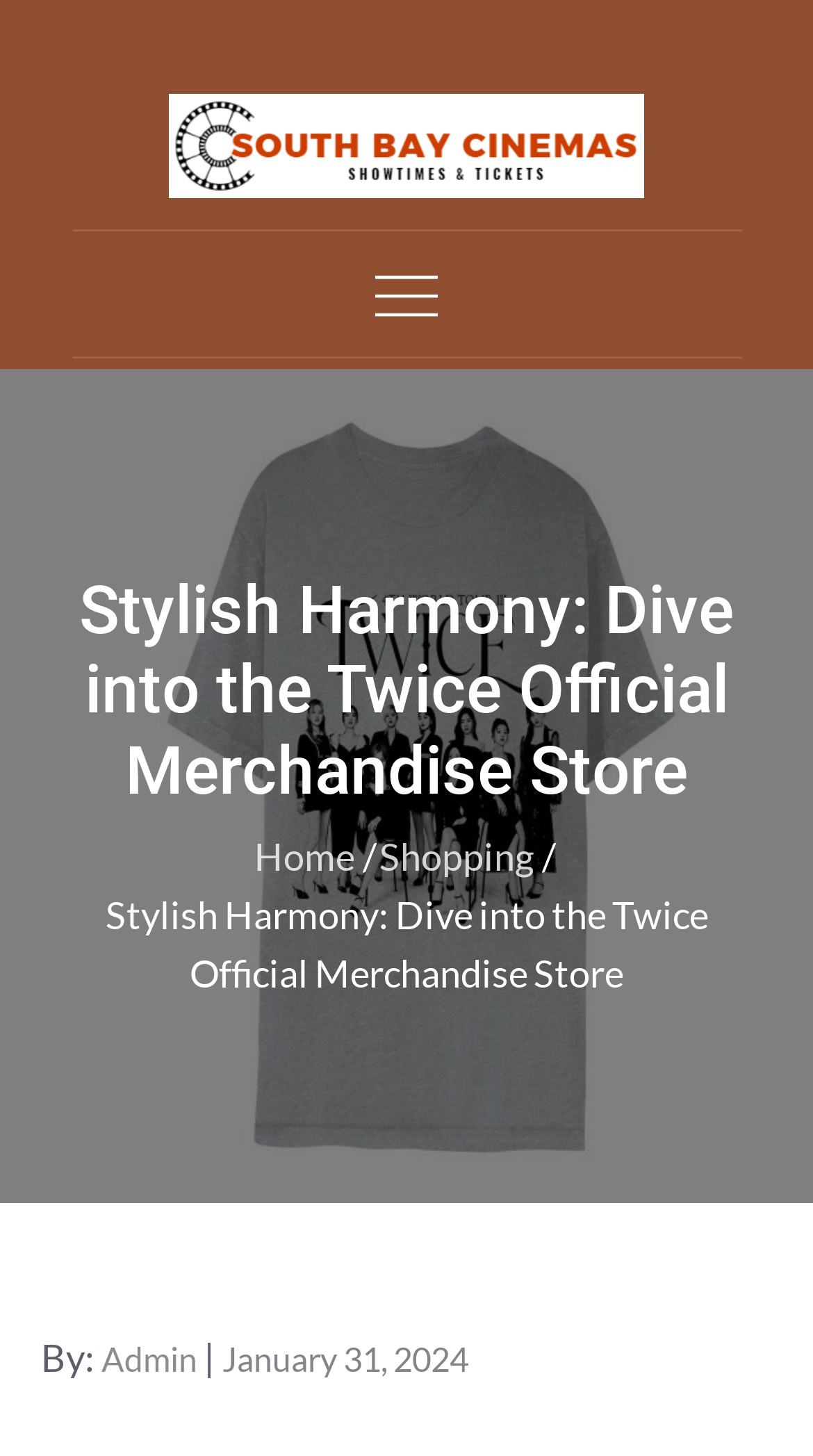Show the bounding box coordinates for the HTML element as described: "January 31, 2024February 3, 2024".

[0.273, 0.919, 0.576, 0.947]